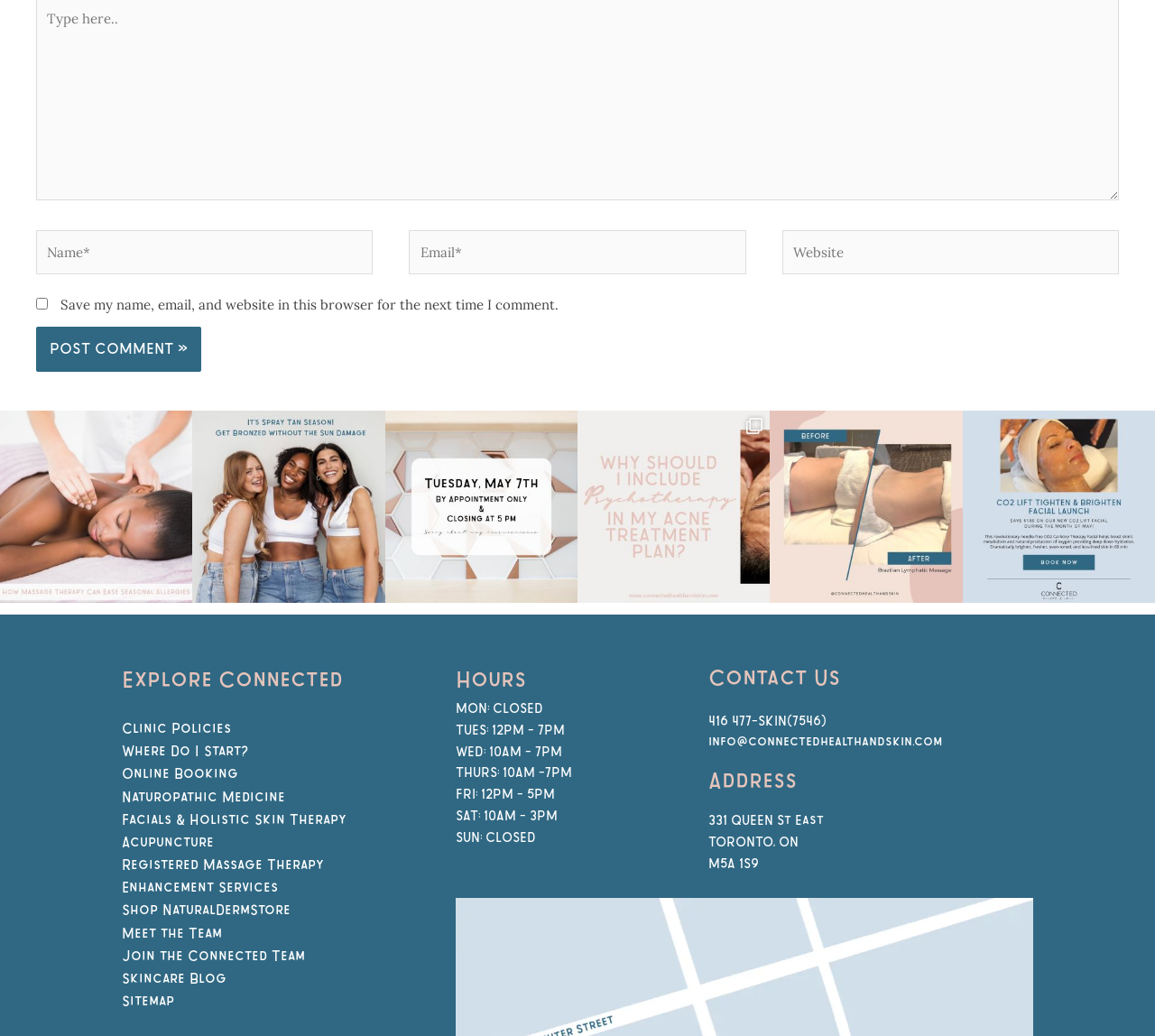Identify the bounding box coordinates of the clickable section necessary to follow the following instruction: "Click the 'Breath easy and feel fantastic!' link". The coordinates should be presented as four float numbers from 0 to 1, i.e., [left, top, right, bottom].

[0.0, 0.396, 0.167, 0.582]